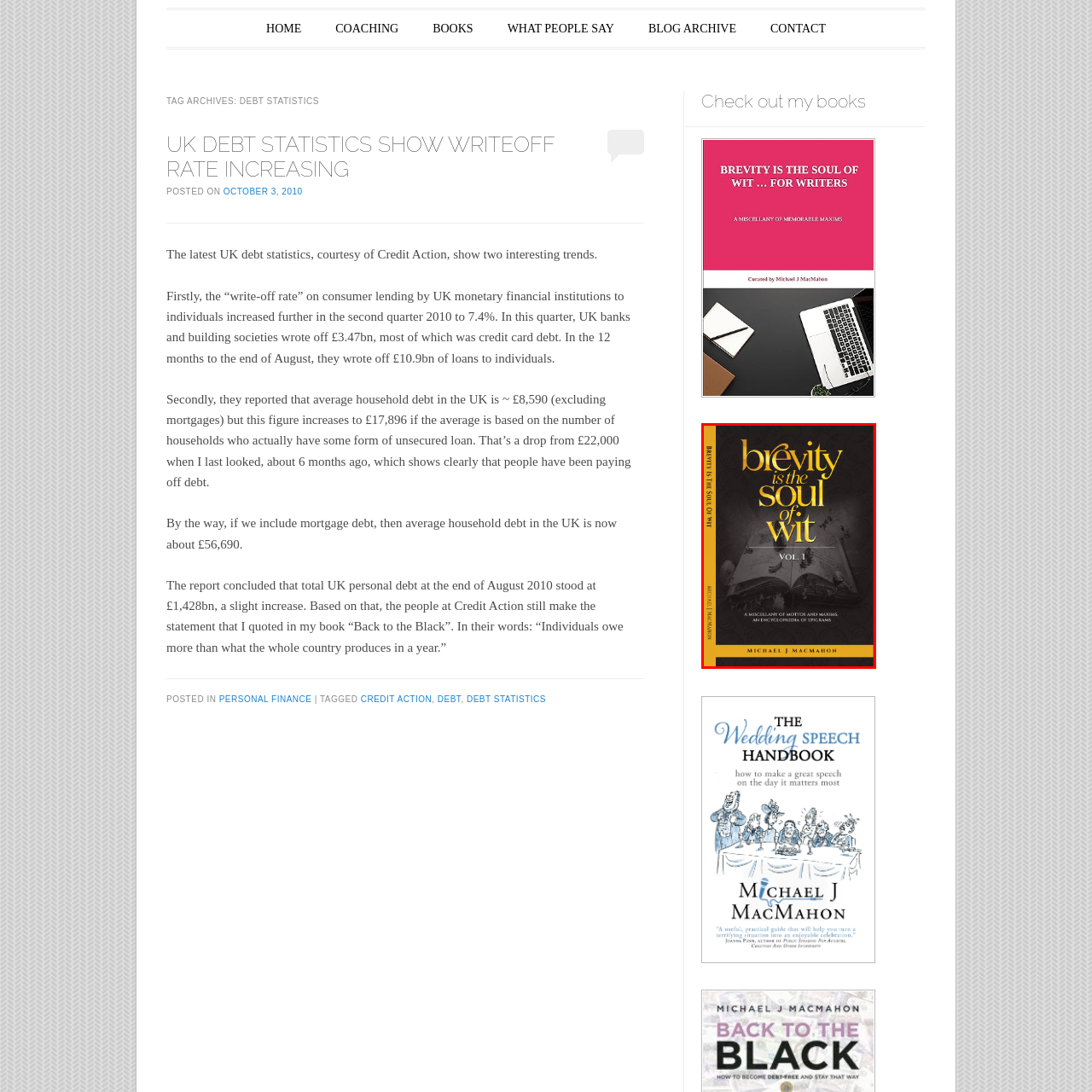Look at the section of the image marked by the red box and offer an in-depth answer to the next question considering the visual cues: What is the subtitle of the book?

The subtitle is written below the title, providing more information about the content of the book, which is a collection of mottos, maxims, and epigrams.